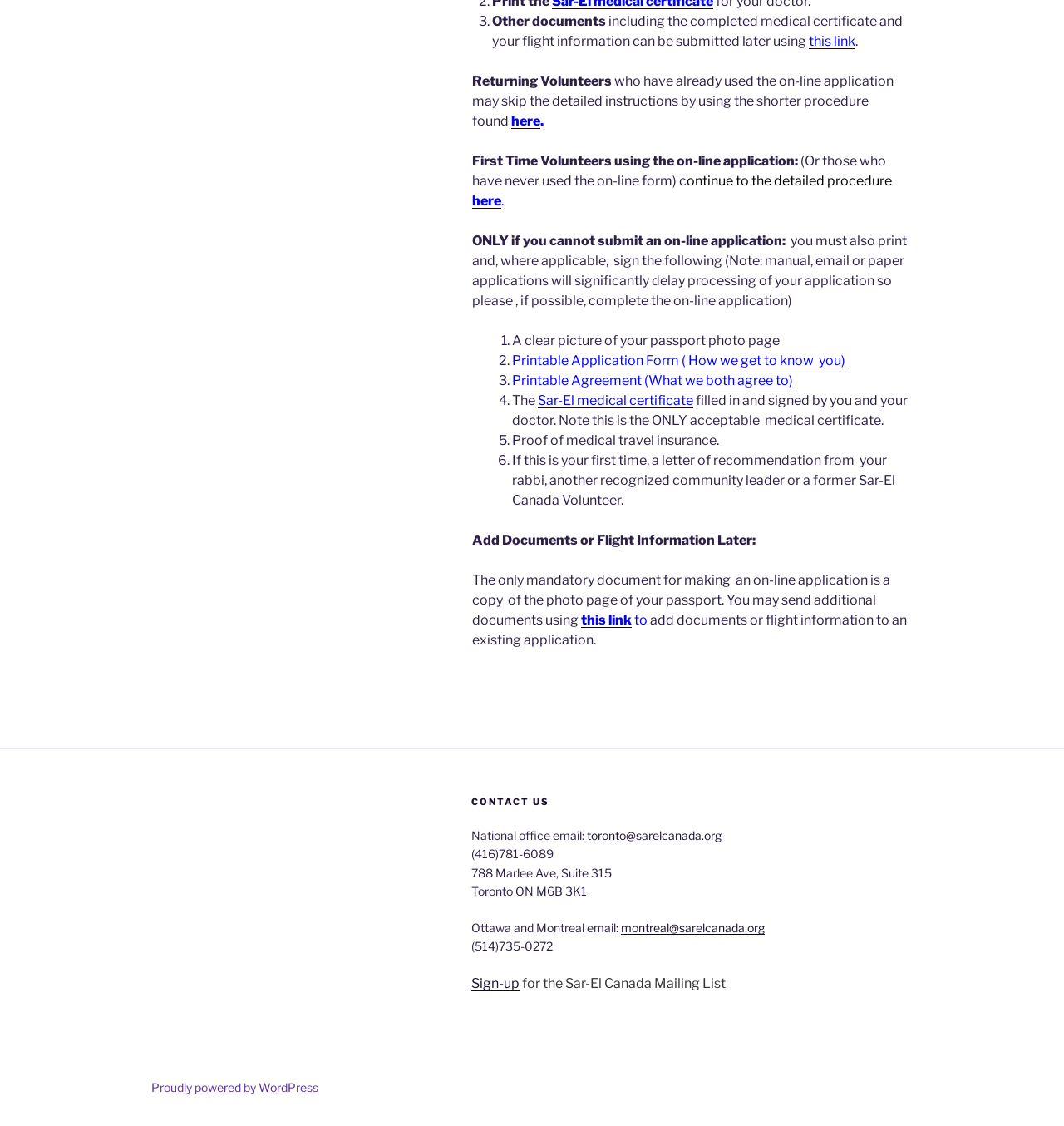Can you pinpoint the bounding box coordinates for the clickable element required for this instruction: "Click here to continue to the detailed procedure"? The coordinates should be four float numbers between 0 and 1, i.e., [left, top, right, bottom].

[0.645, 0.153, 0.838, 0.167]